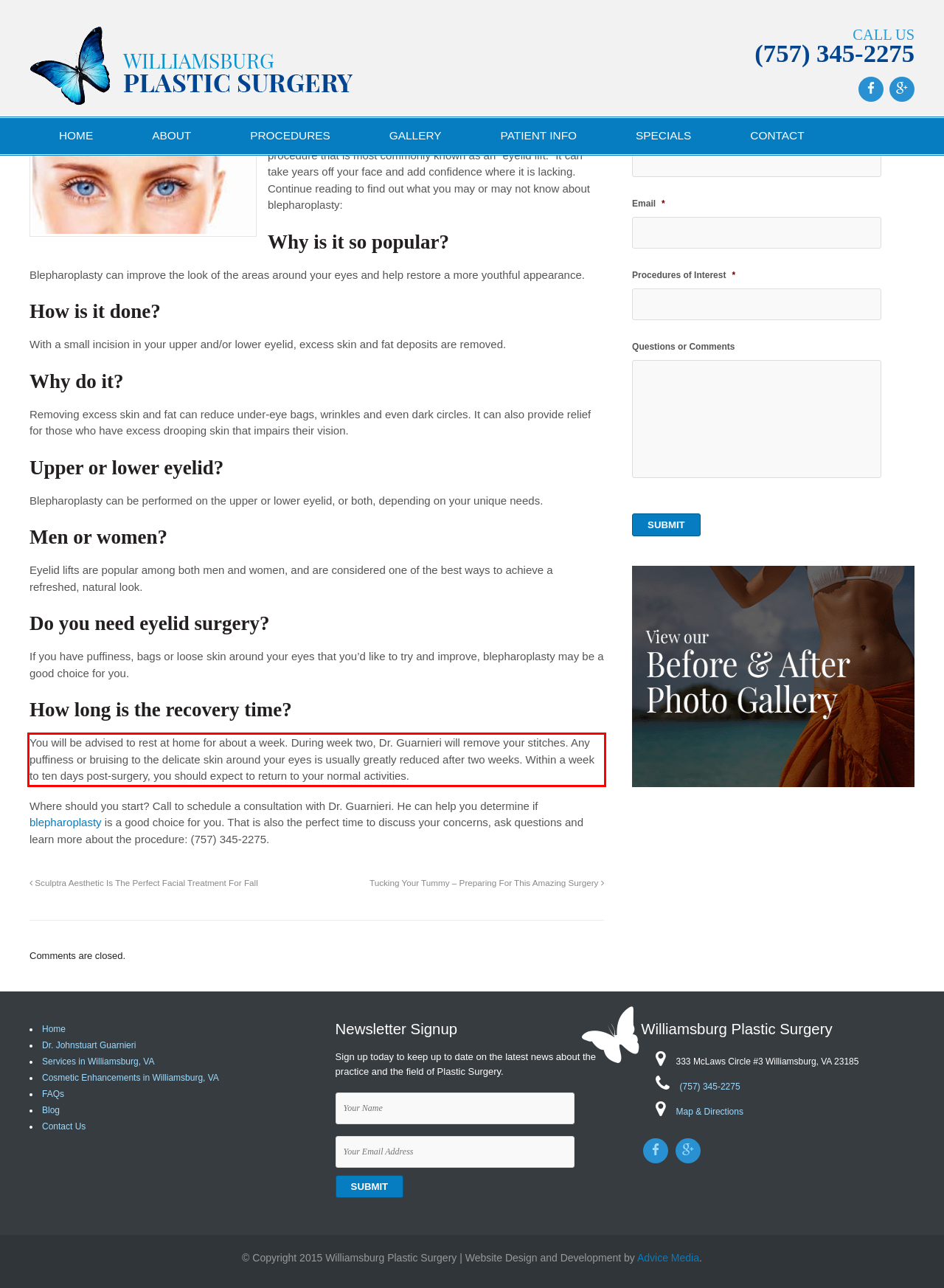Please identify and extract the text from the UI element that is surrounded by a red bounding box in the provided webpage screenshot.

You will be advised to rest at home for about a week. During week two, Dr. Guarnieri will remove your stitches. Any puffiness or bruising to the delicate skin around your eyes is usually greatly reduced after two weeks. Within a week to ten days post-surgery, you should expect to return to your normal activities.